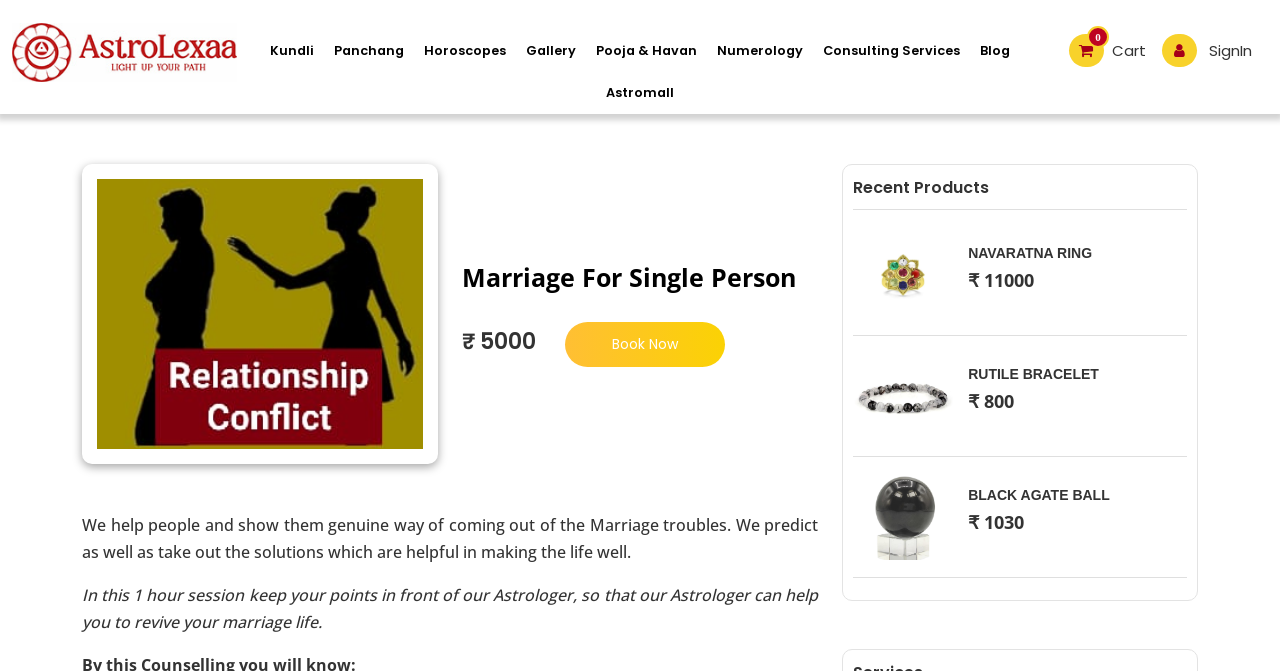What is the purpose of the 'Book Now' button?
Look at the image and answer with only one word or phrase.

To book a consulting session